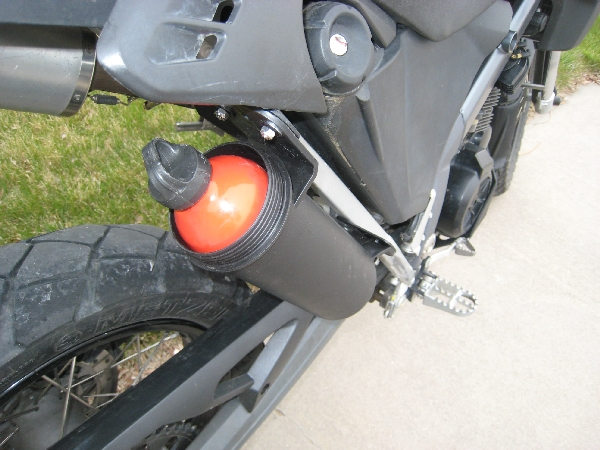Offer an in-depth caption that covers the entire scene depicted in the image.

The image showcases a close-up view of a motorcycle's rear section, prominently featuring a distinctive exhaust system. The exhaust is encased in a black cylindrical cover, which provides a sleek and modern look. Attached to this cover is a vibrant red cap, likely serving as a heat shield or protective feature for the exhaust exit. The motorcycle's rugged tire is partially visible on the left, suggesting durability and performance. In the background, a patch of grass indicates an outdoor setting, adding to the overall adventurous vibe associated with motorcycle riding. This detailed angle highlights the craftsmanship and engineering involved in motorcycle design, focusing on both aesthetics and functionality.